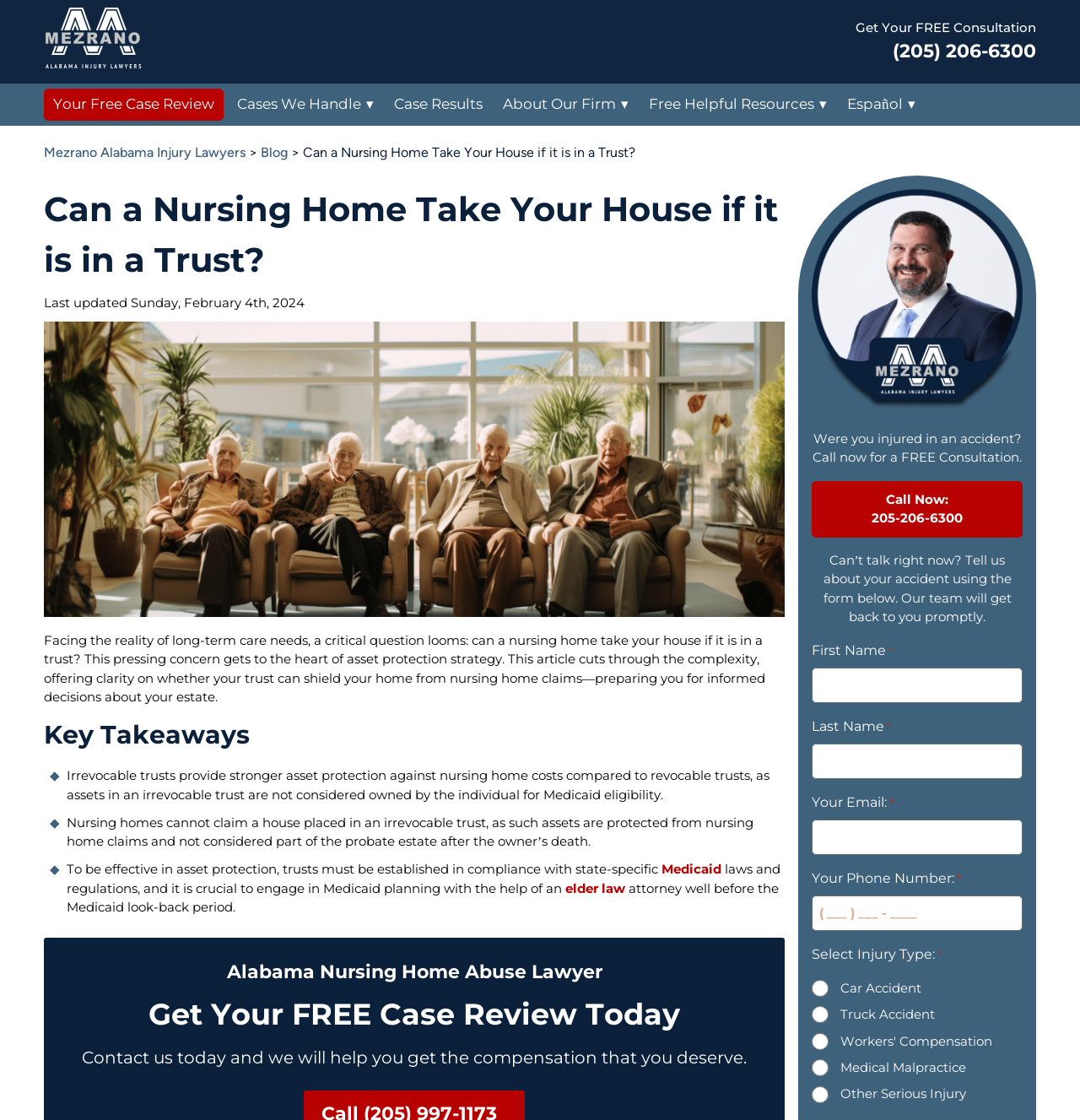What is the purpose of the form at the bottom of the webpage?
Look at the image and answer with only one word or phrase.

To contact the law firm